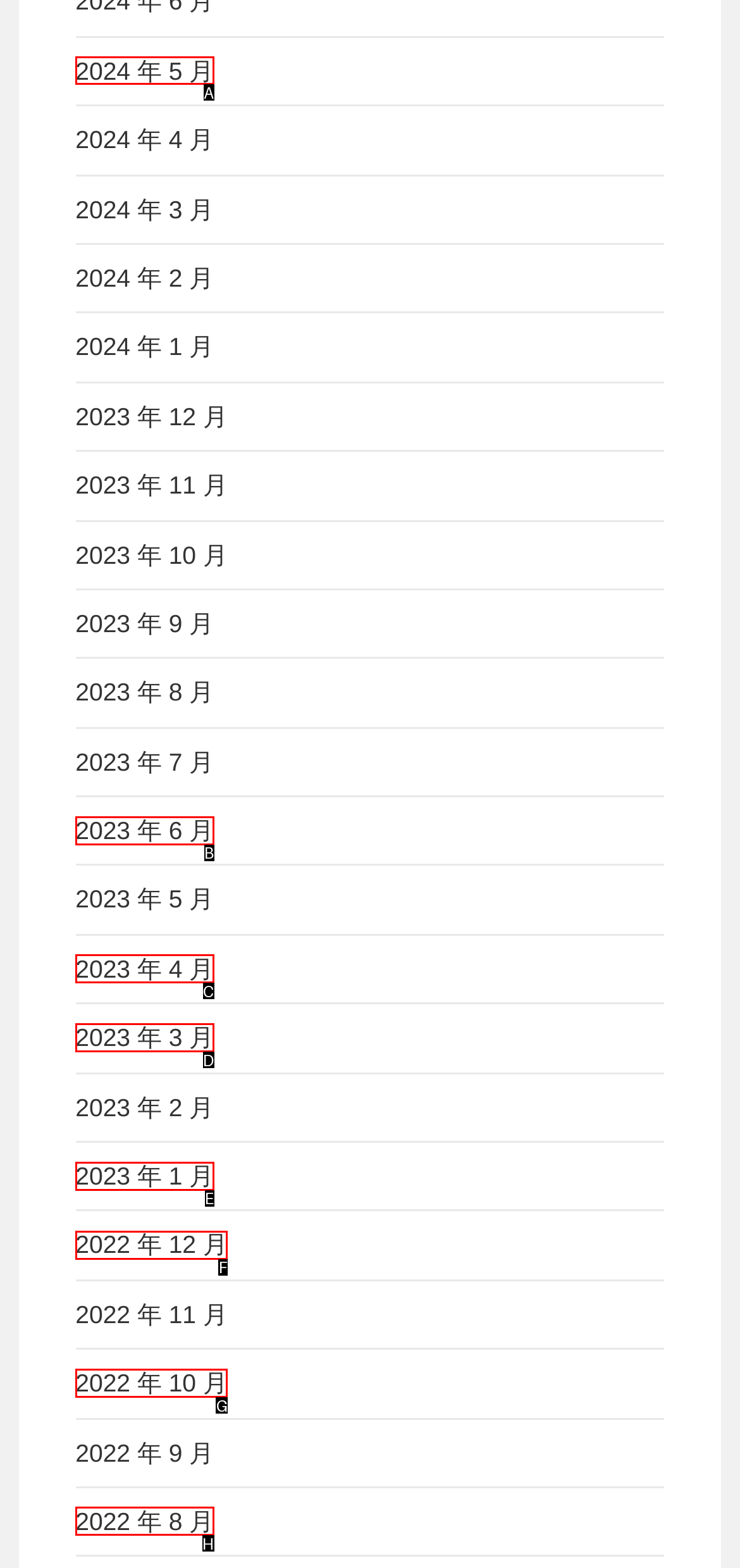To achieve the task: view 2024 年 5 月, which HTML element do you need to click?
Respond with the letter of the correct option from the given choices.

A